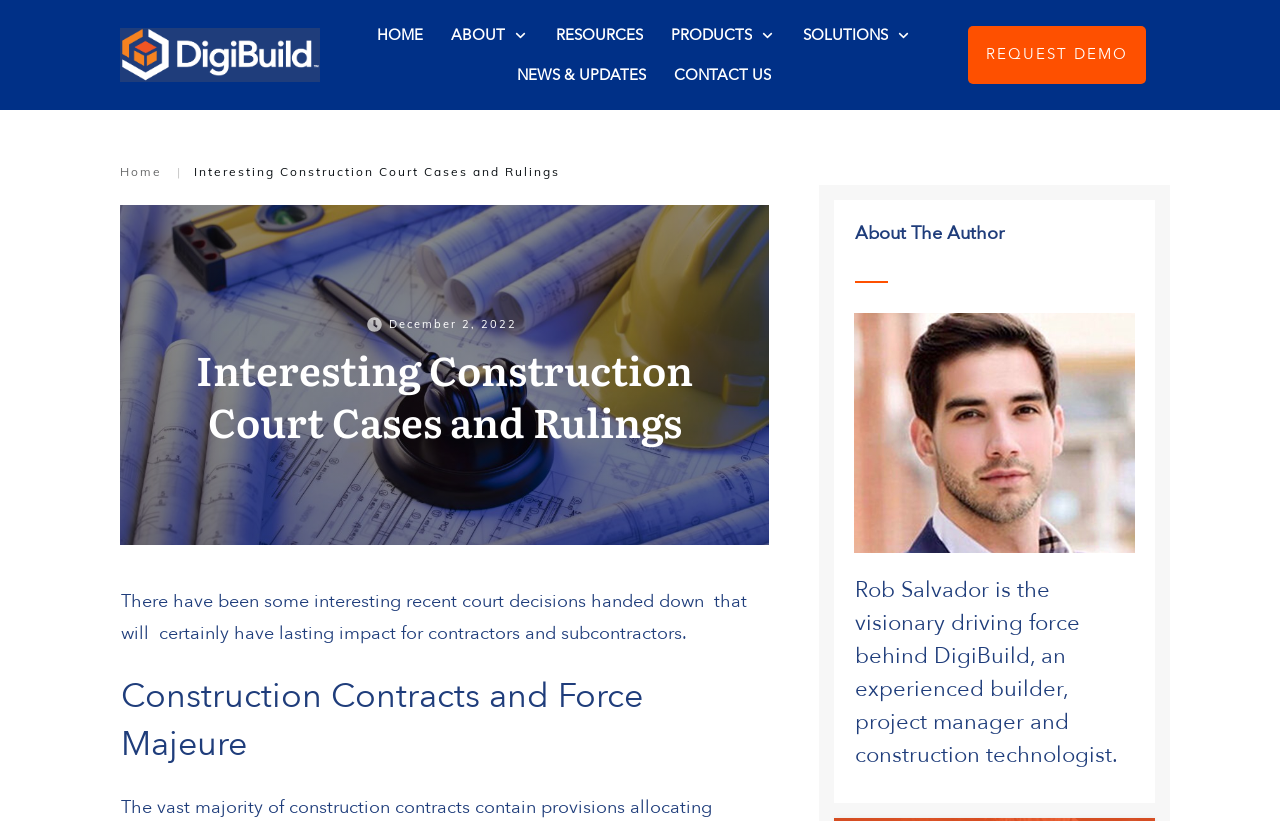Can you find and provide the main heading text of this webpage?

Interesting Construction Court Cases and Rulings